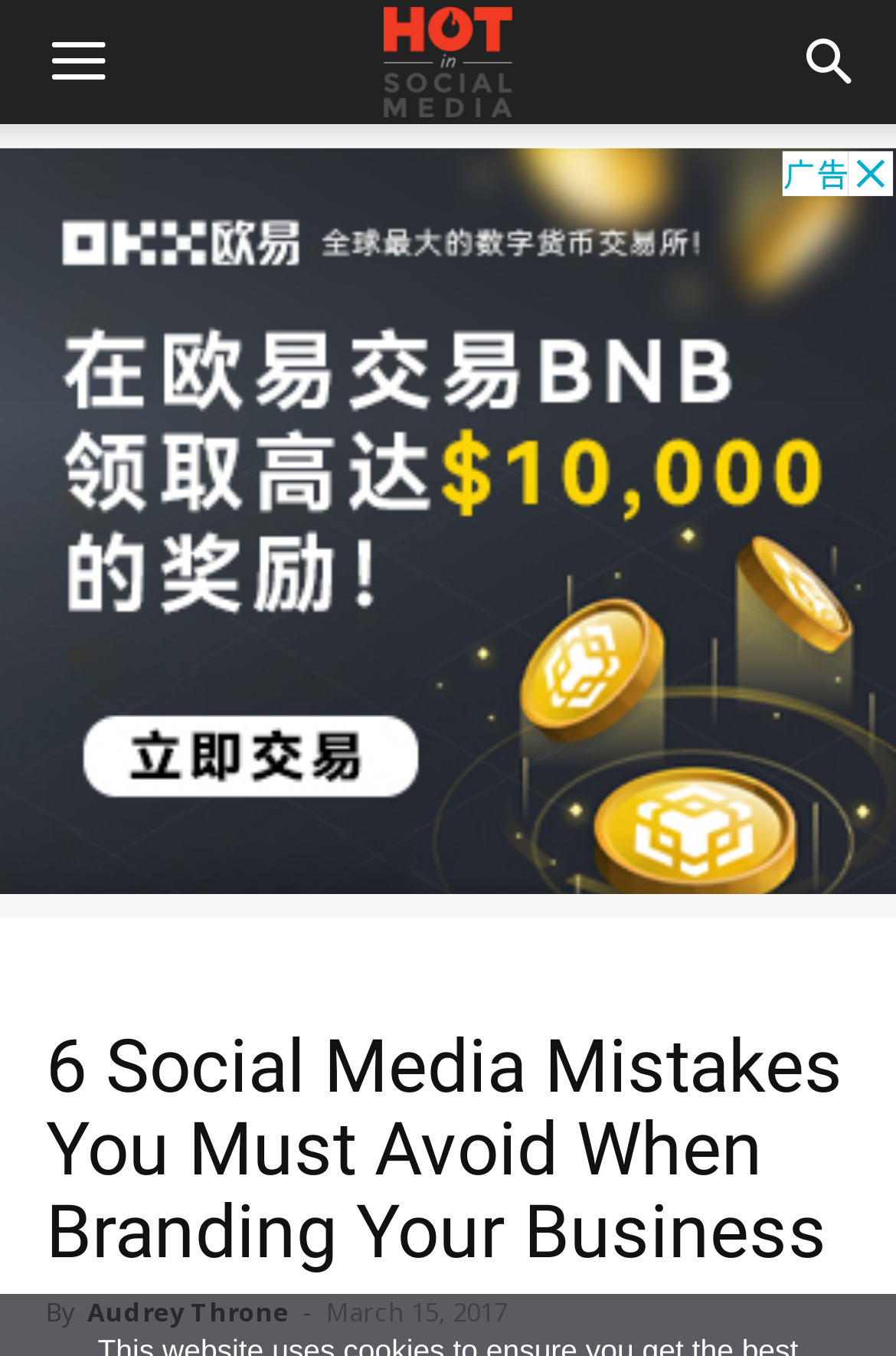What is the purpose of the button at the top left corner?
Using the information from the image, provide a comprehensive answer to the question.

I found a button at the top left corner of the webpage, and its text is 'Menu', which suggests that it is used to navigate to other parts of the website.